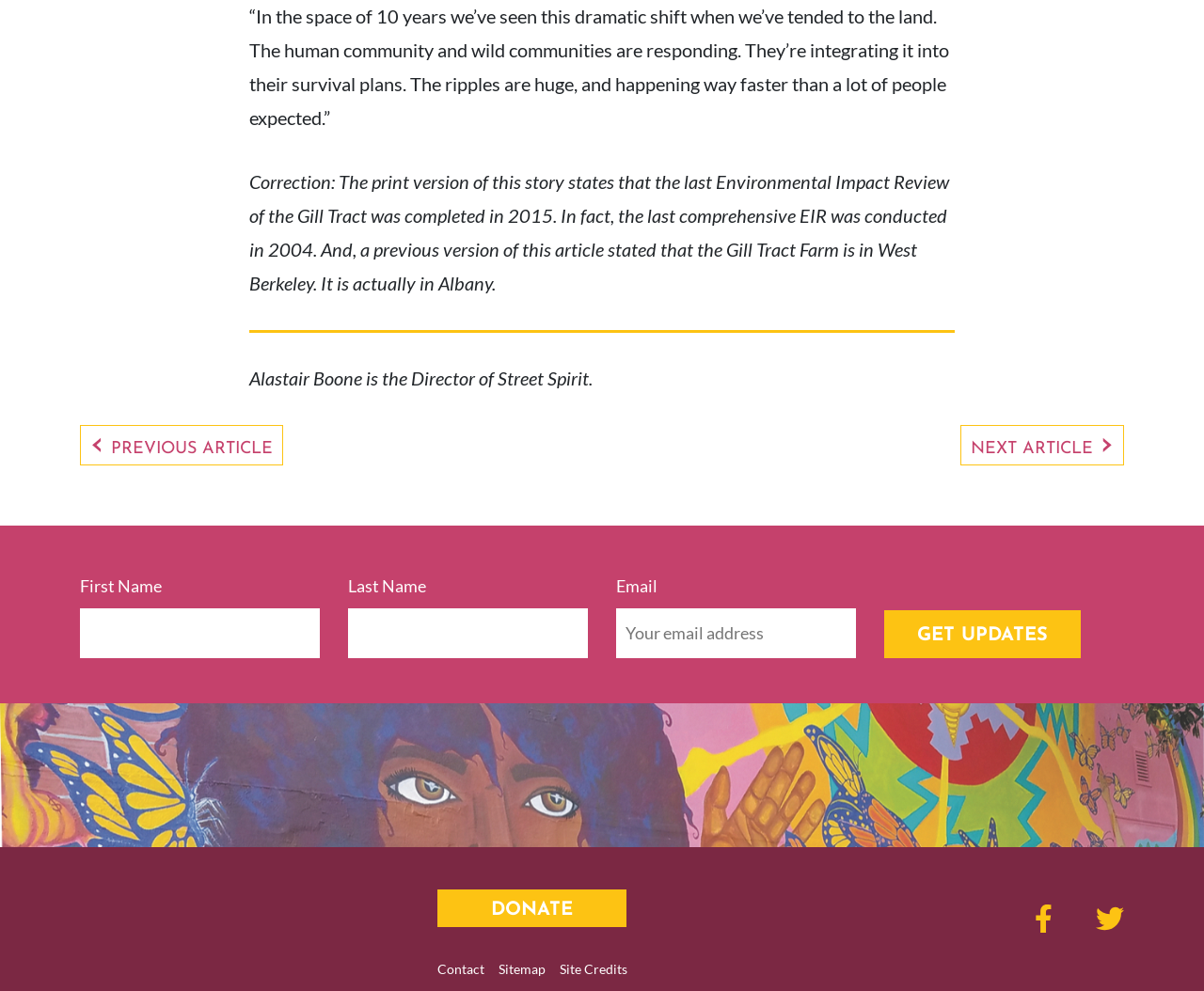Please determine the bounding box coordinates of the clickable area required to carry out the following instruction: "Click DONATE". The coordinates must be four float numbers between 0 and 1, represented as [left, top, right, bottom].

[0.363, 0.897, 0.52, 0.935]